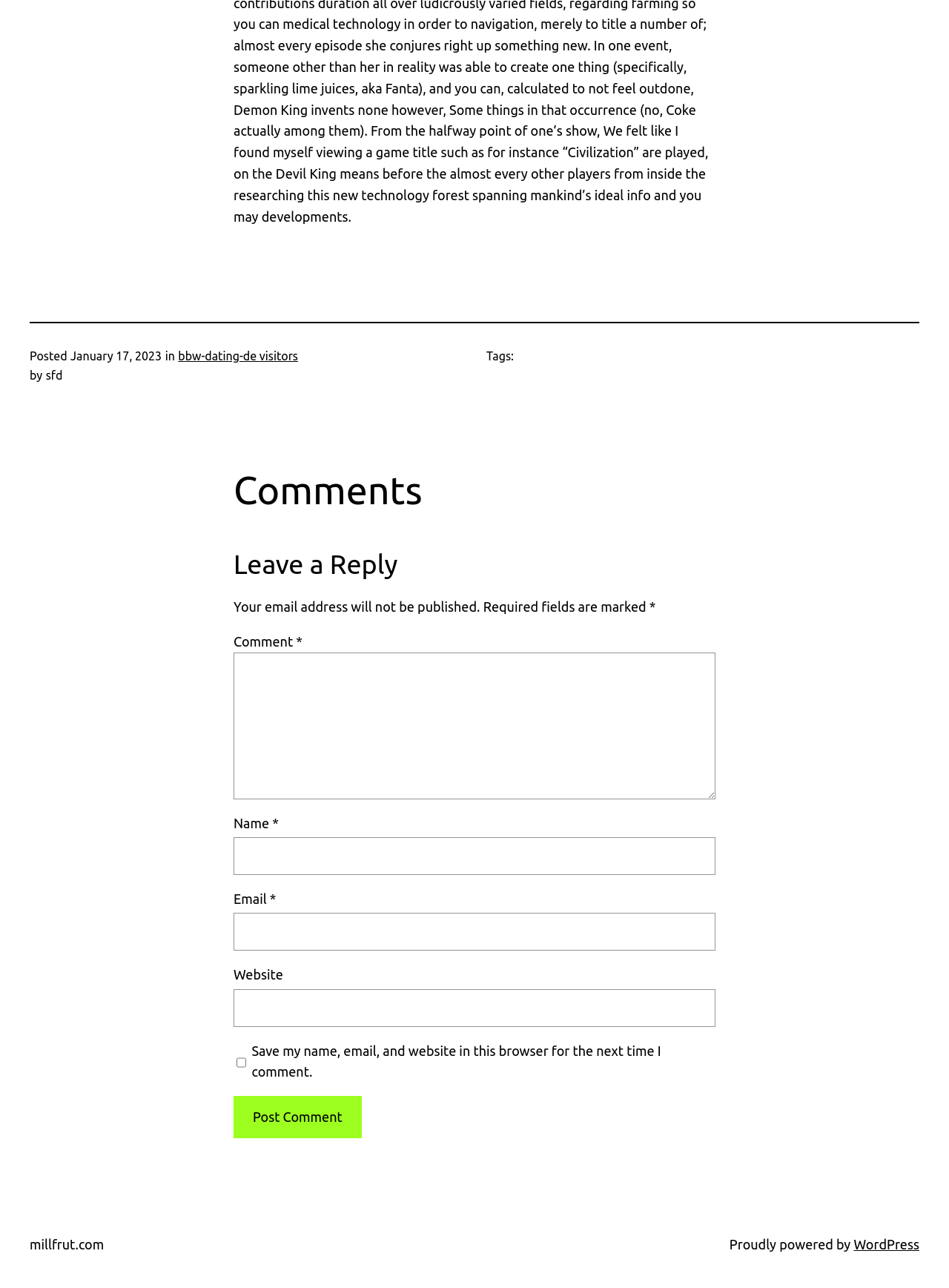Highlight the bounding box of the UI element that corresponds to this description: "bbw-dating-de visitors".

[0.188, 0.271, 0.314, 0.282]